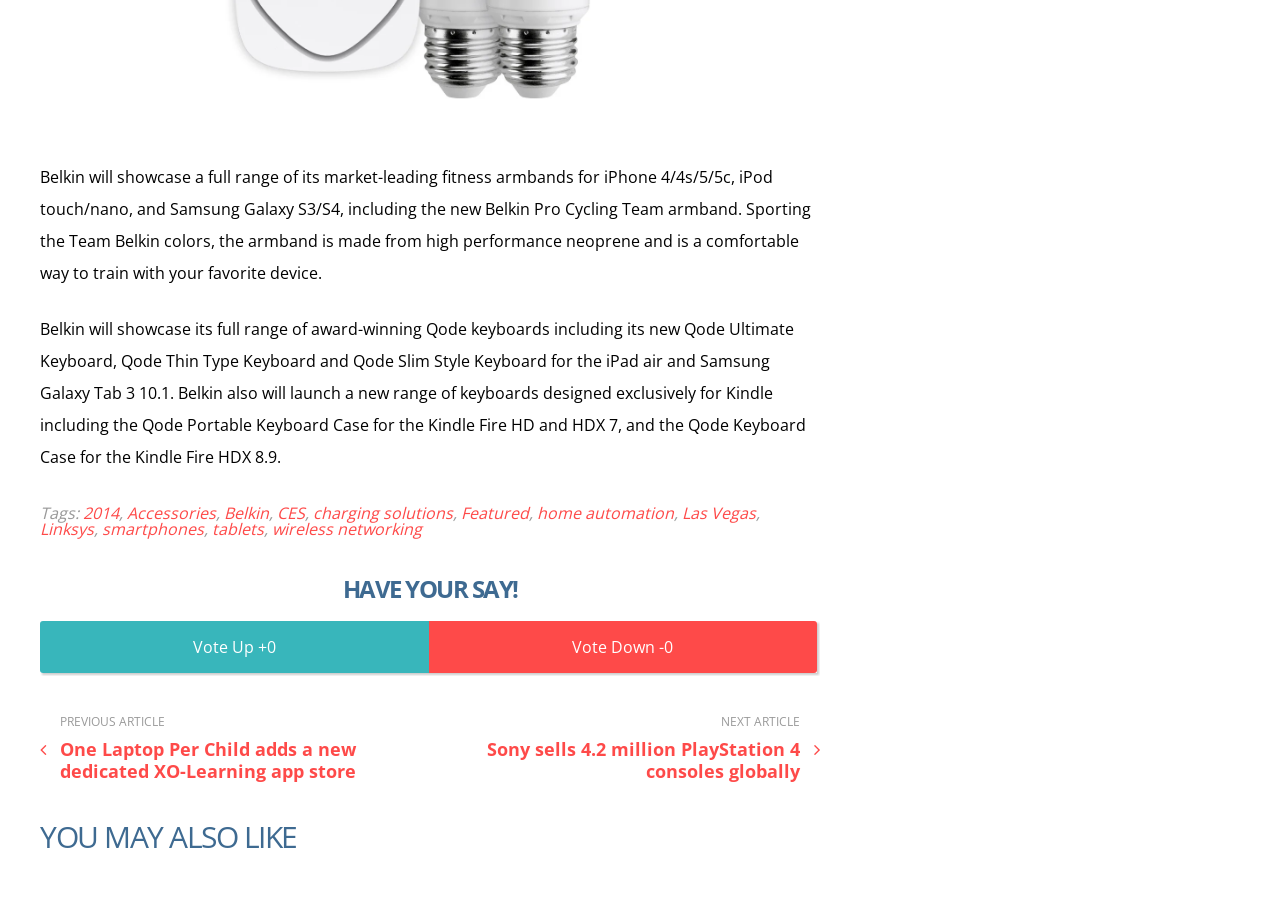What type of content is available below the main article?
Respond with a short answer, either a single word or a phrase, based on the image.

Related articles